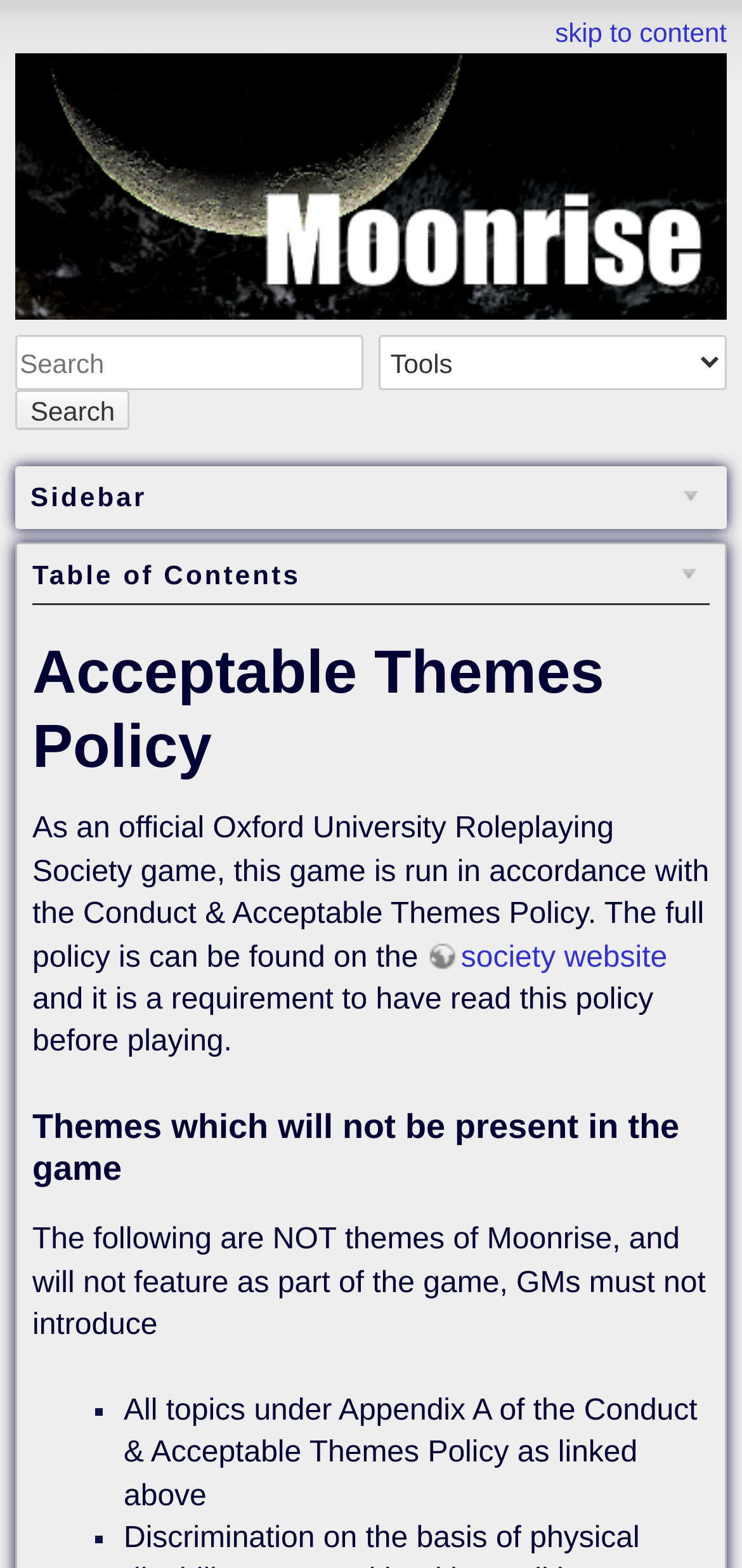Give a one-word or one-phrase response to the question: 
What is the policy that the game follows?

Conduct & Acceptable Themes Policy